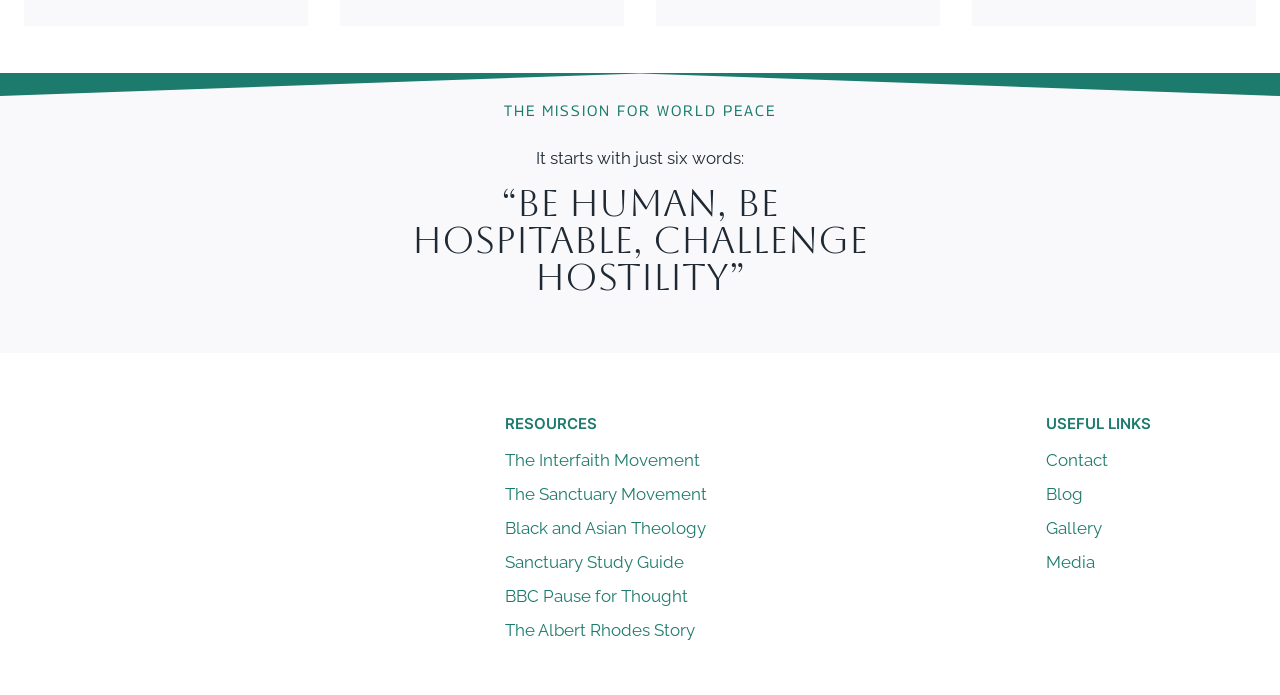What is the first sentence on the webpage?
Look at the webpage screenshot and answer the question with a detailed explanation.

The first sentence on the webpage is 'It starts with just six words:', which is located below the main heading 'THE MISSION FOR WORLD PEACE'.